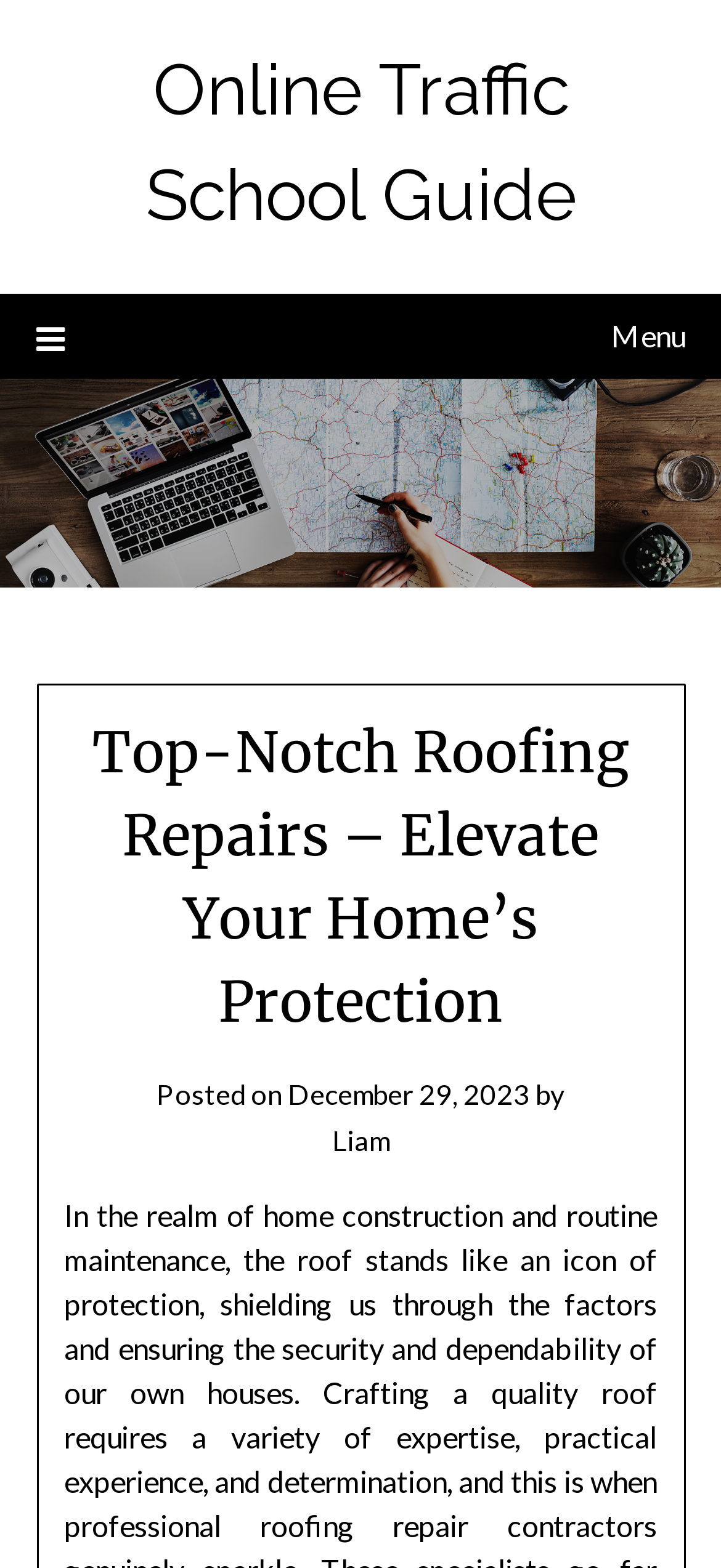Show the bounding box coordinates for the HTML element as described: "December 29, 2023January 5, 2024".

[0.399, 0.687, 0.735, 0.709]